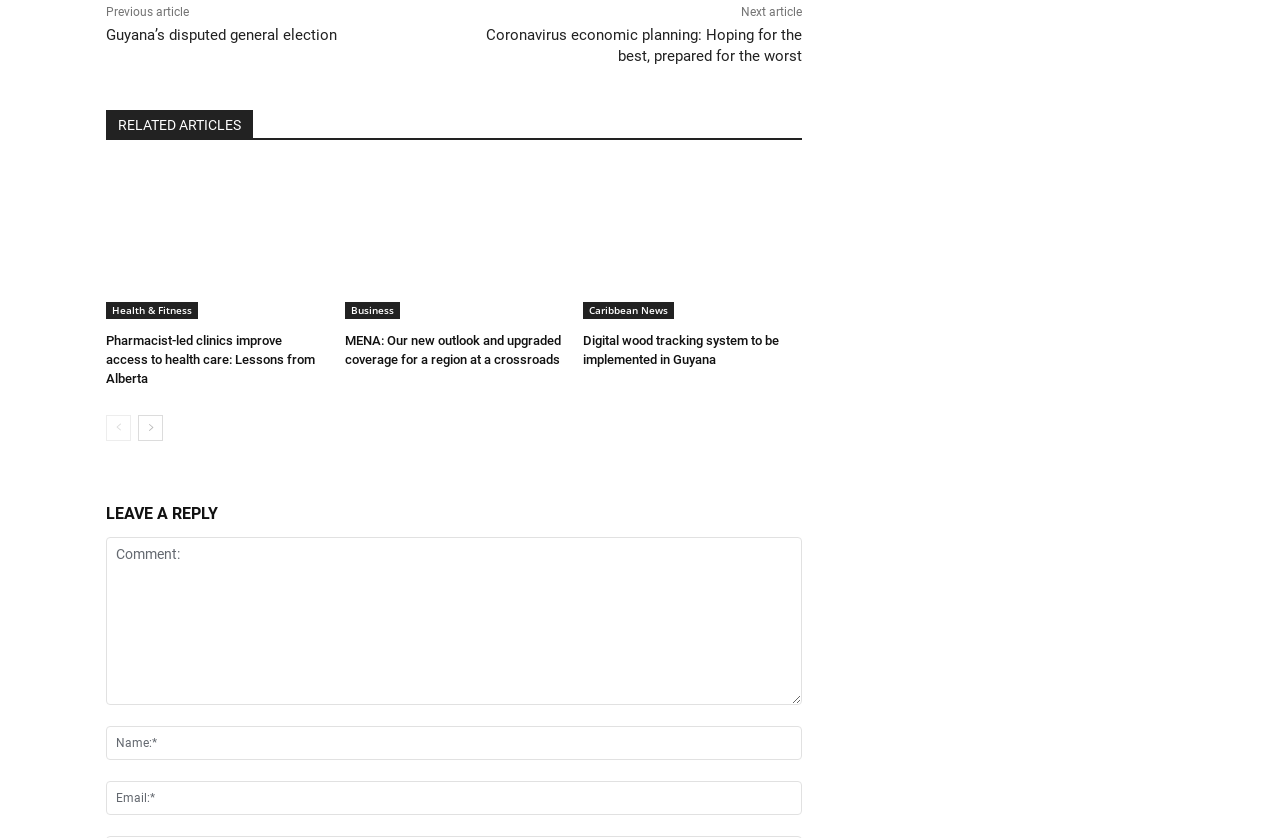How many textboxes are there in the 'LEAVE A REPLY' section?
Relying on the image, give a concise answer in one word or a brief phrase.

3